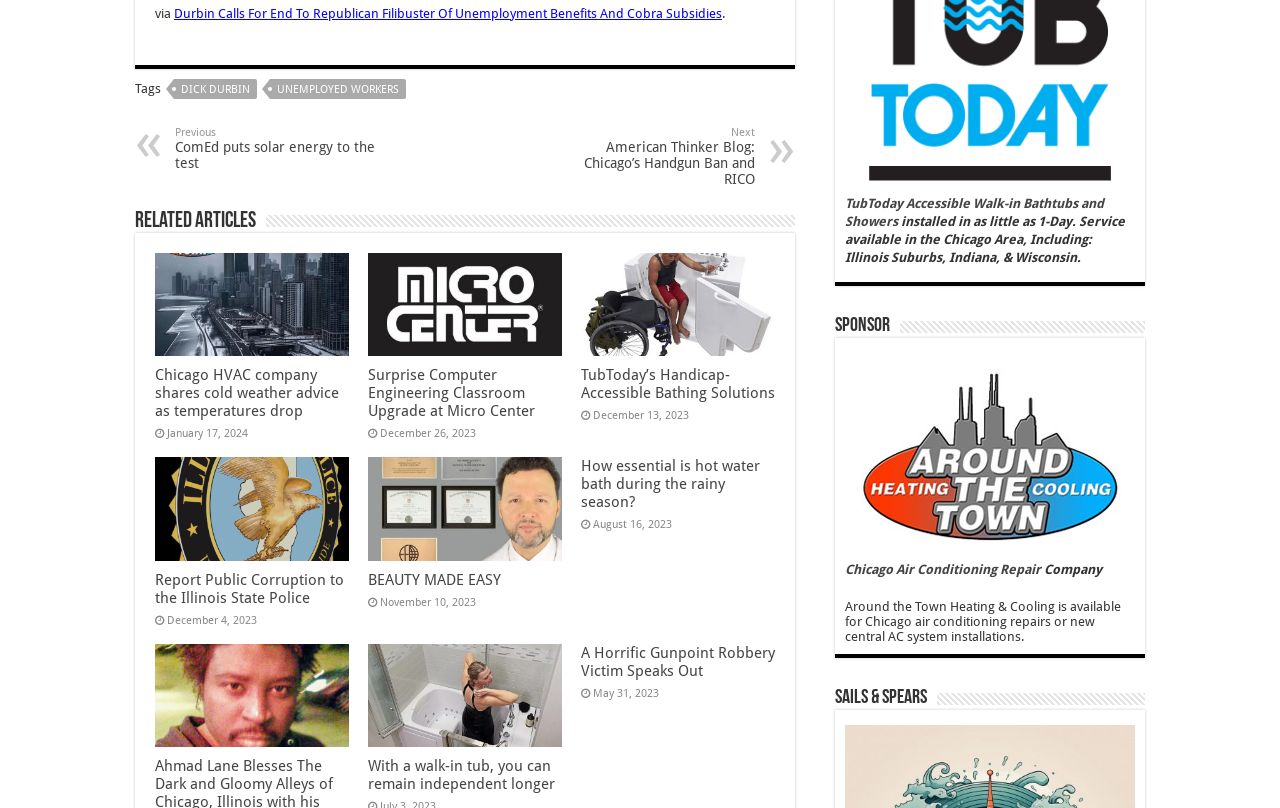Identify the bounding box of the HTML element described as: "alt="chicago cold weather"".

[0.121, 0.313, 0.273, 0.441]